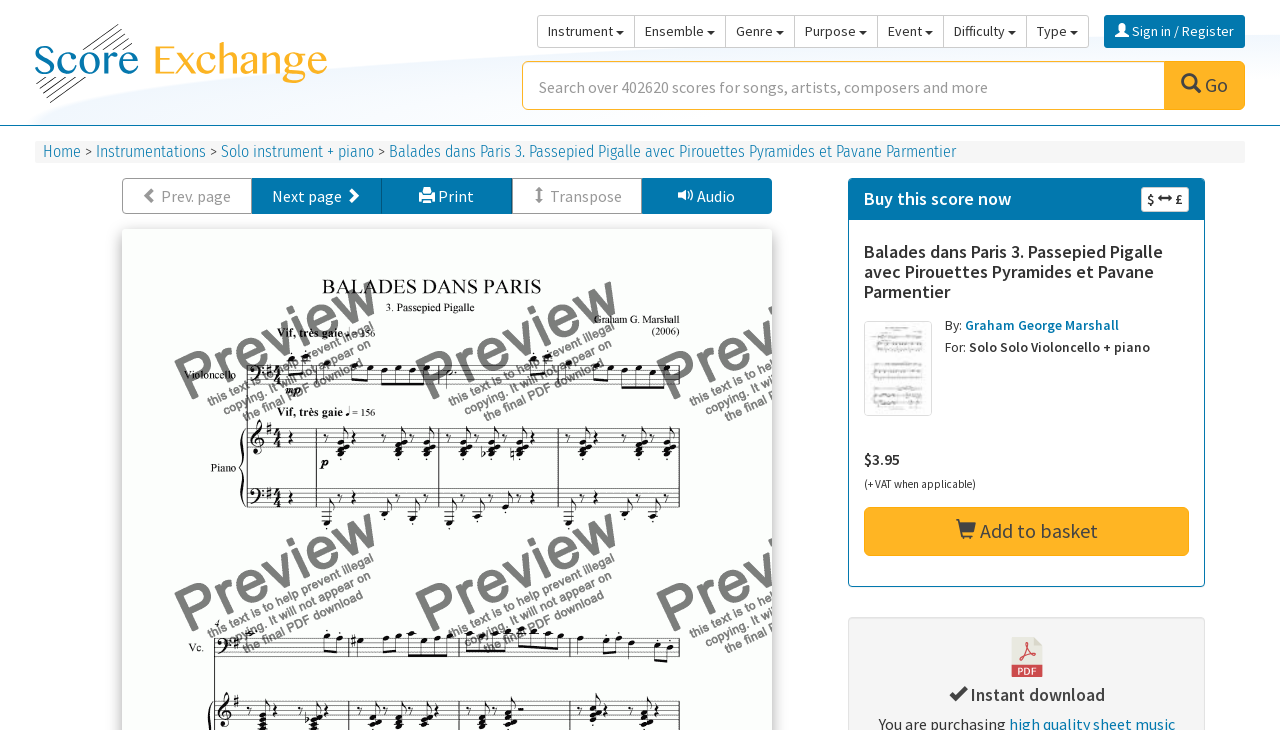Determine the bounding box coordinates for the clickable element required to fulfill the instruction: "Search for scores". Provide the coordinates as four float numbers between 0 and 1, i.e., [left, top, right, bottom].

[0.408, 0.084, 0.91, 0.151]